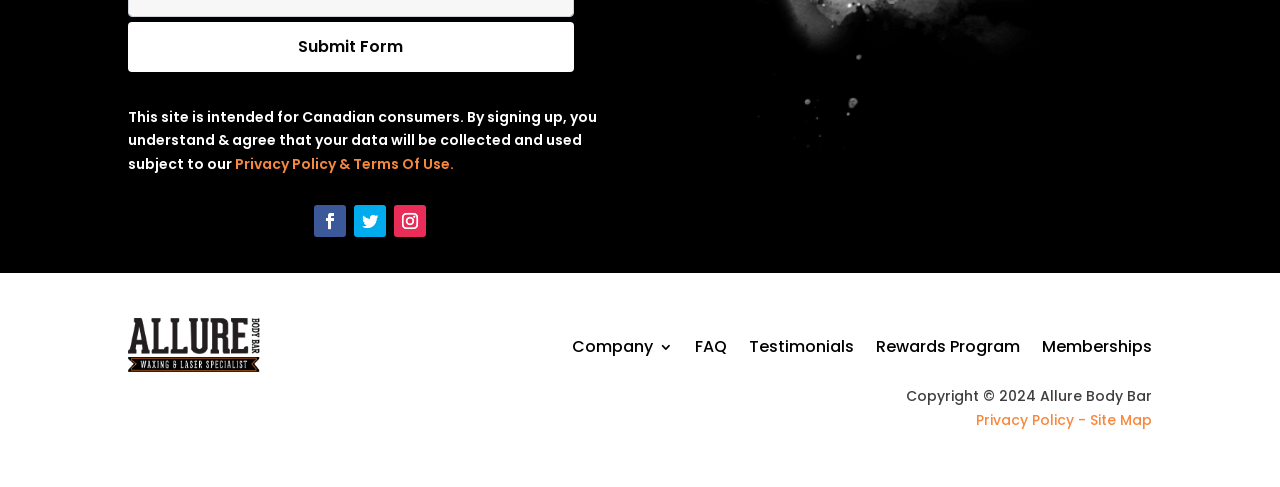Please find the bounding box coordinates of the element that must be clicked to perform the given instruction: "Check the Rewards Program". The coordinates should be four float numbers from 0 to 1, i.e., [left, top, right, bottom].

[0.684, 0.682, 0.797, 0.728]